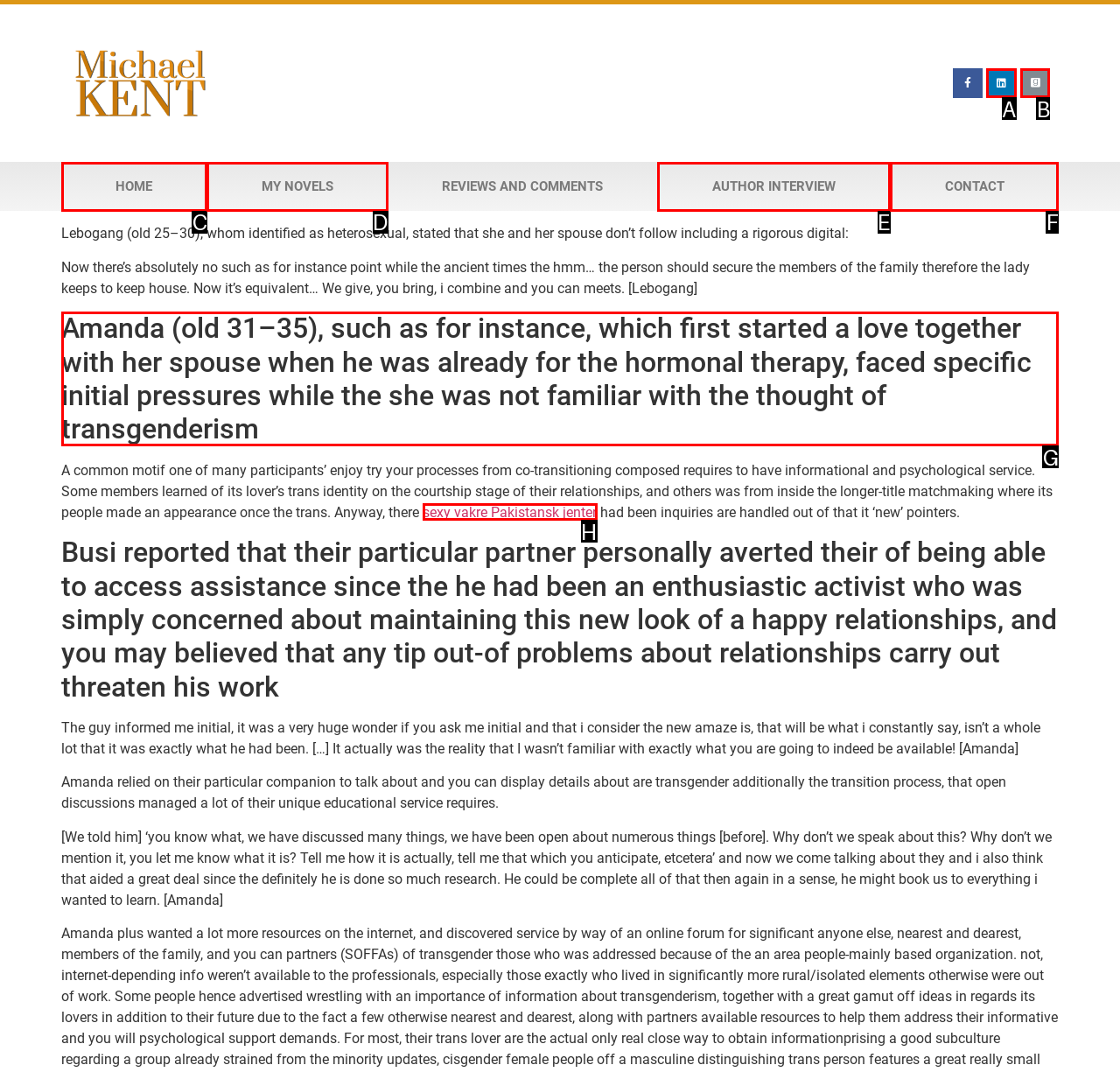Determine the letter of the UI element I should click on to complete the task: Read the article about Amanda from the provided choices in the screenshot.

G